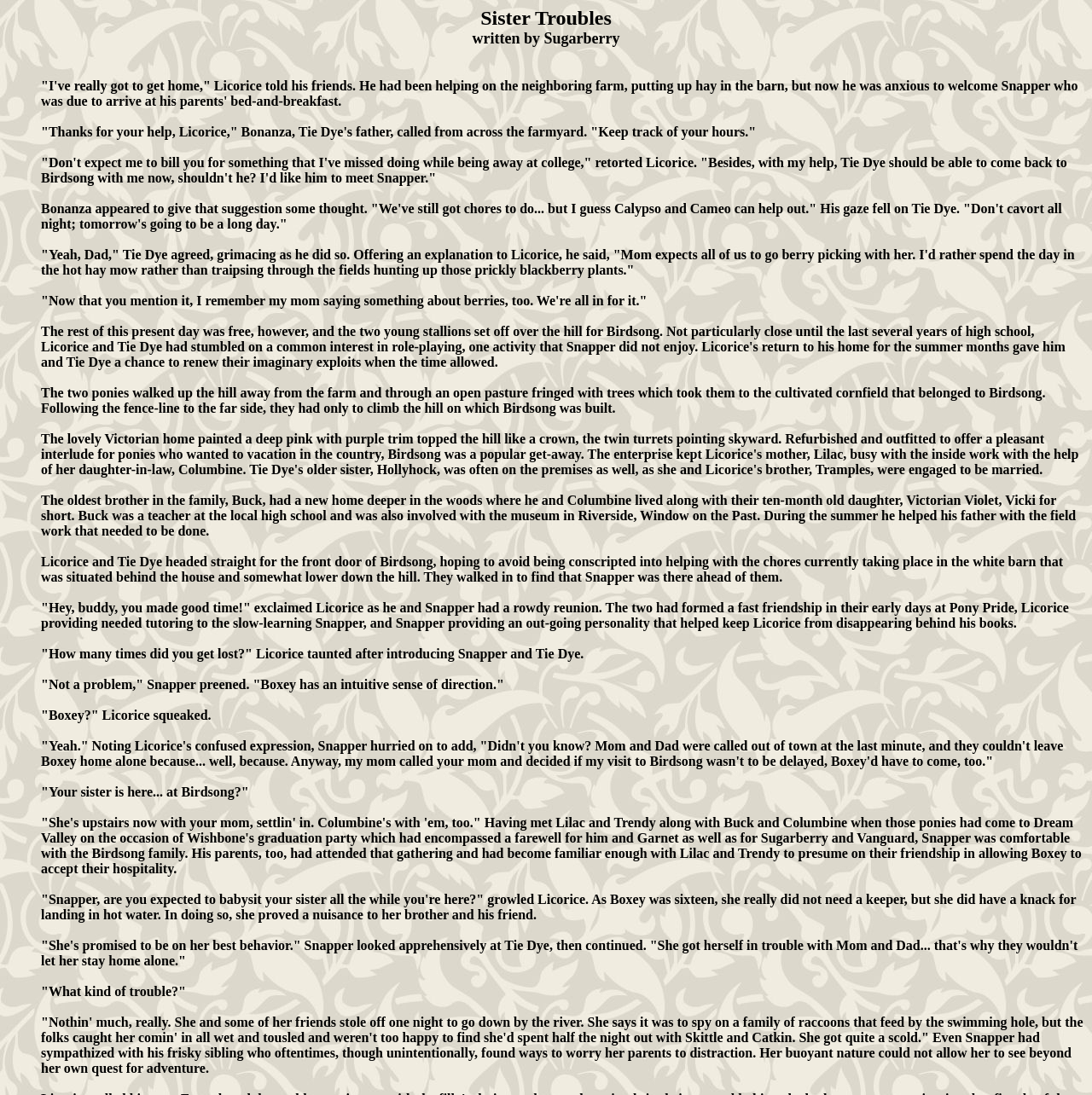Explain the features and main sections of the webpage comprehensively.

The webpage is a story titled "Sister Troubles" written by Sugarberry. At the top of the page, there is a title "written by Sugarberry". Below the title, there is a series of paragraphs describing a story about Licorice, Tie Dye, and Snapper. 

The story begins with Licorice helping on a neighboring farm, putting up hay in the barn, and then returning home to welcome Snapper who is due to arrive at his parents' bed-and-breakfast. The conversation between Licorice, Tie Dye, and Bonanza, Tie Dye's father, is described in detail. 

As the story unfolds, Licorice and Tie Dye walk up the hill away from the farm and through an open pasture, eventually arriving at Birdsong, where they meet Snapper. The two friends have a rowdy reunion, and Snapper introduces his sister Boxey, who has come to Birdsong with him. 

The conversation between Licorice, Tie Dye, and Snapper continues, discussing Boxey's presence at Birdsong and her tendency to get into trouble. The story reveals that Boxey had gotten into trouble with her parents, which is why she was allowed to come to Birdsong with Snapper. 

Throughout the page, there are 31 paragraphs of text, each describing a part of the story. The text is densely packed, with no images or breaks in between. The story is the main focus of the page, with the text flowing continuously from top to bottom.